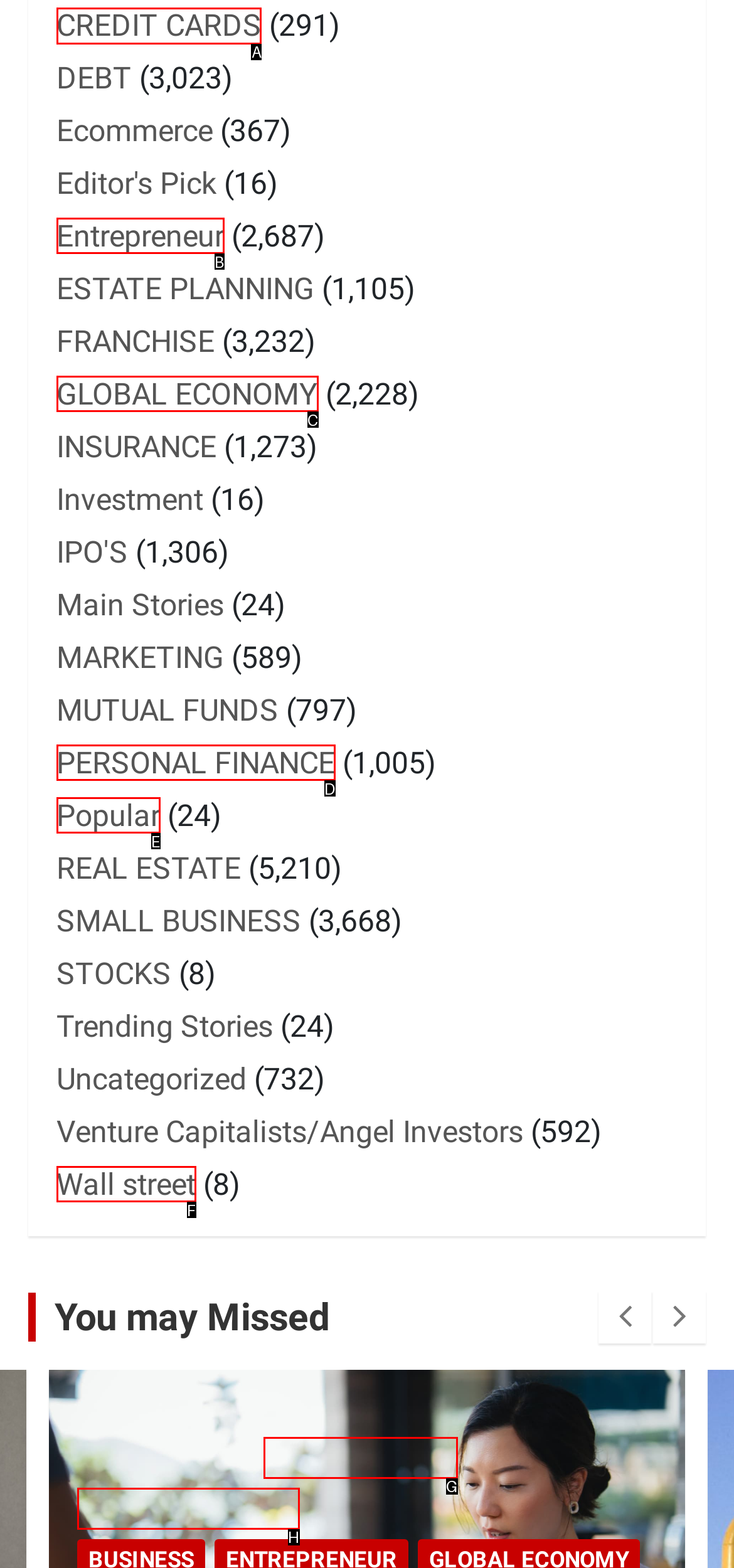Determine which HTML element to click to execute the following task: Click on CREDIT CARDS Answer with the letter of the selected option.

A